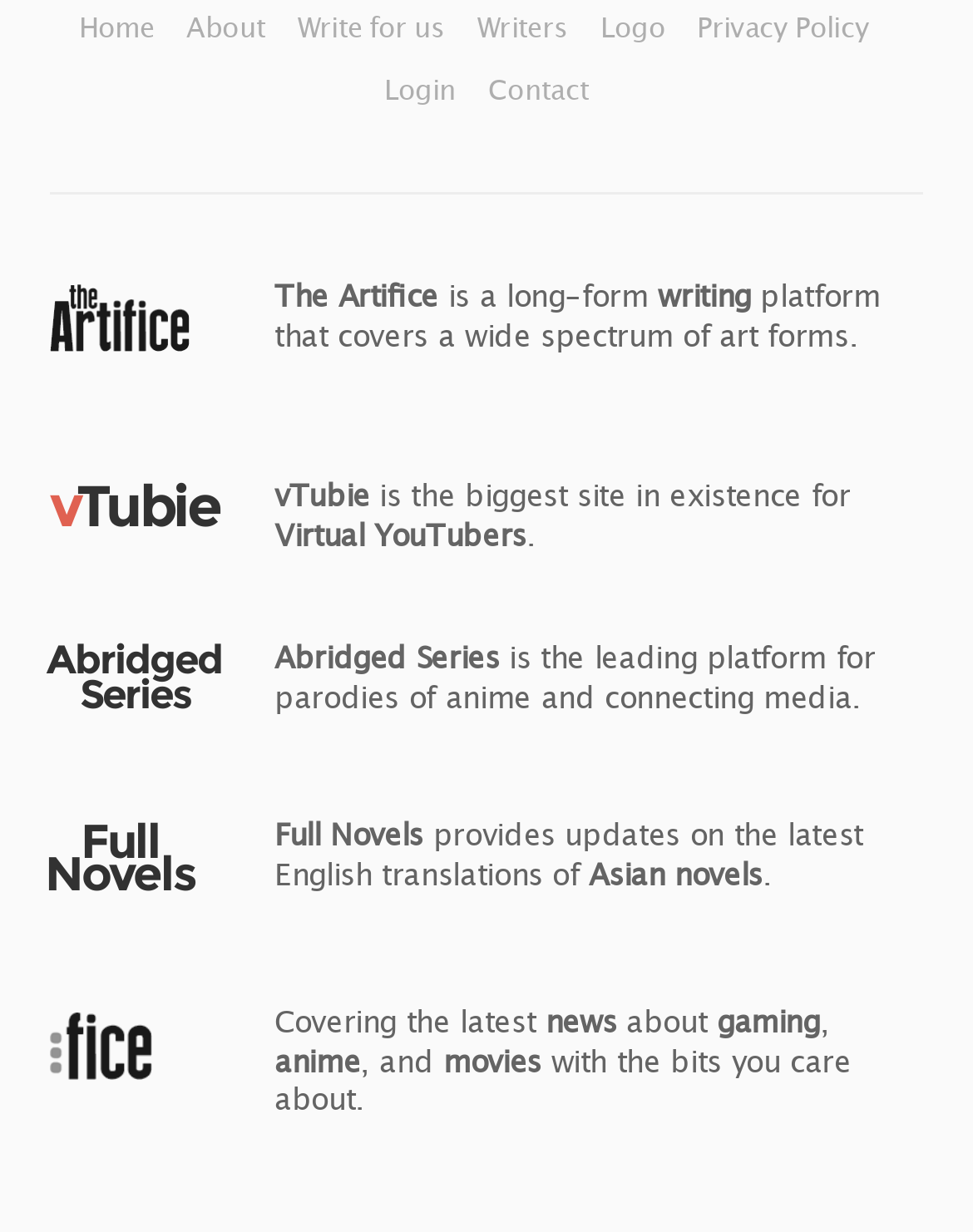What is the name of the site for parodies of anime and connecting media?
Make sure to answer the question with a detailed and comprehensive explanation.

I found the answer by looking at the text description of the link element with the text 'Abridged Series' and the static text element that describes it as the 'leading platform for parodies of anime and connecting media'.